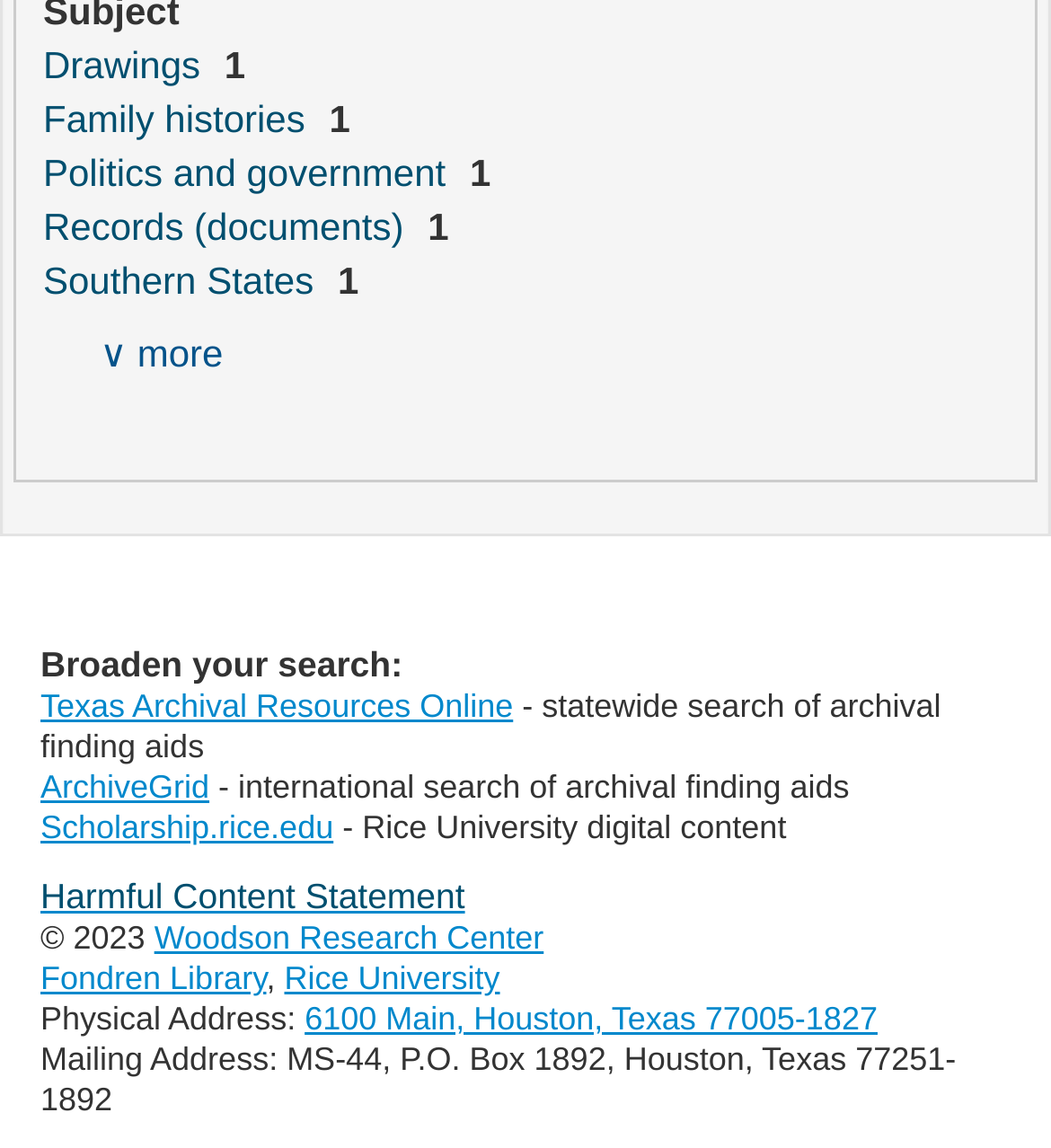Based on the element description "Texas Archival Resources Online", predict the bounding box coordinates of the UI element.

[0.038, 0.599, 0.488, 0.631]